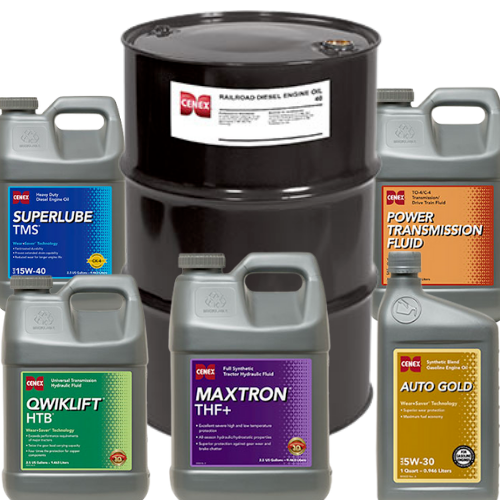What is the purpose of MAXTRON THF+?
Can you give a detailed and elaborate answer to the question?

MAXTRON THF+ is a versatile fluid that is suitable for transmissions and hydraulic applications, as indicated by its purple label.